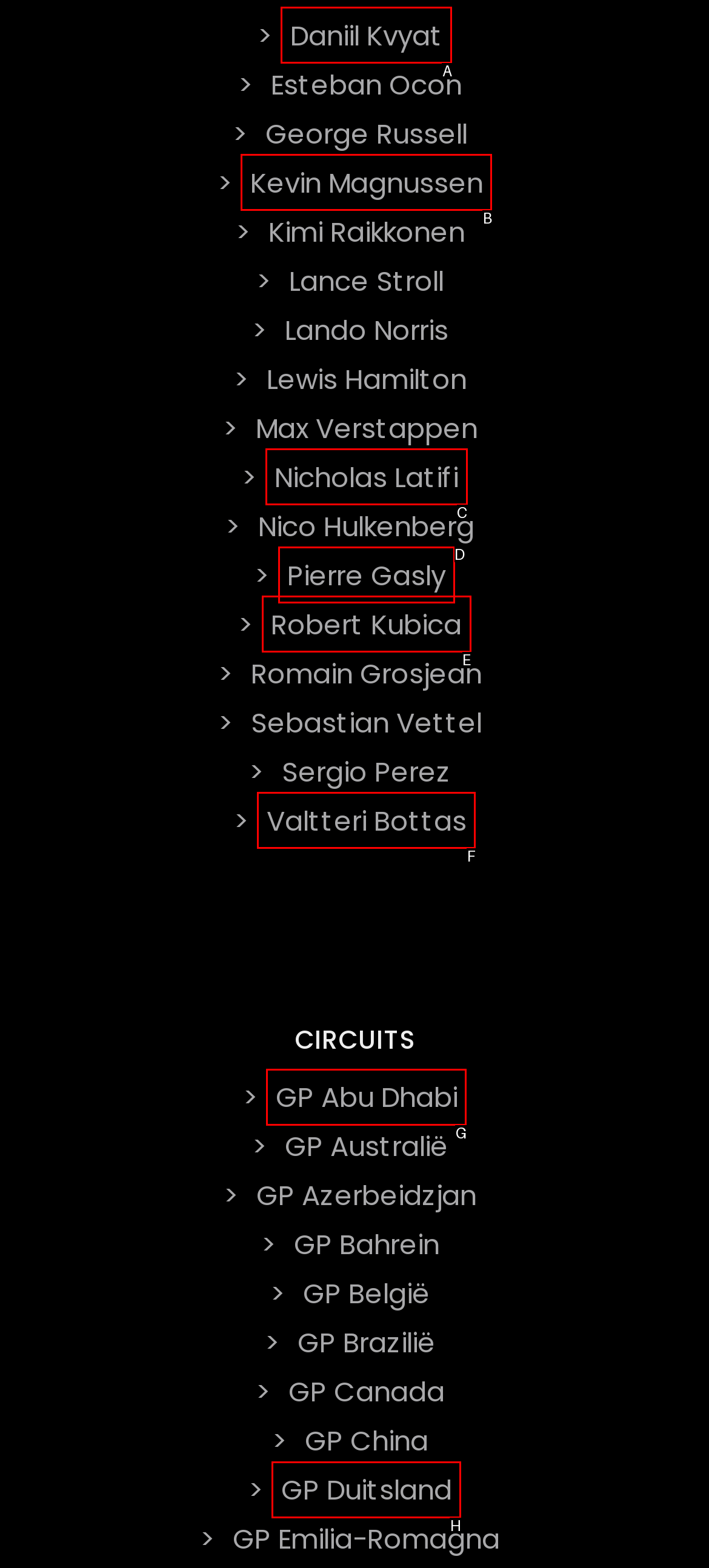Select the HTML element that corresponds to the description: GP Abu Dhabi
Reply with the letter of the correct option from the given choices.

G